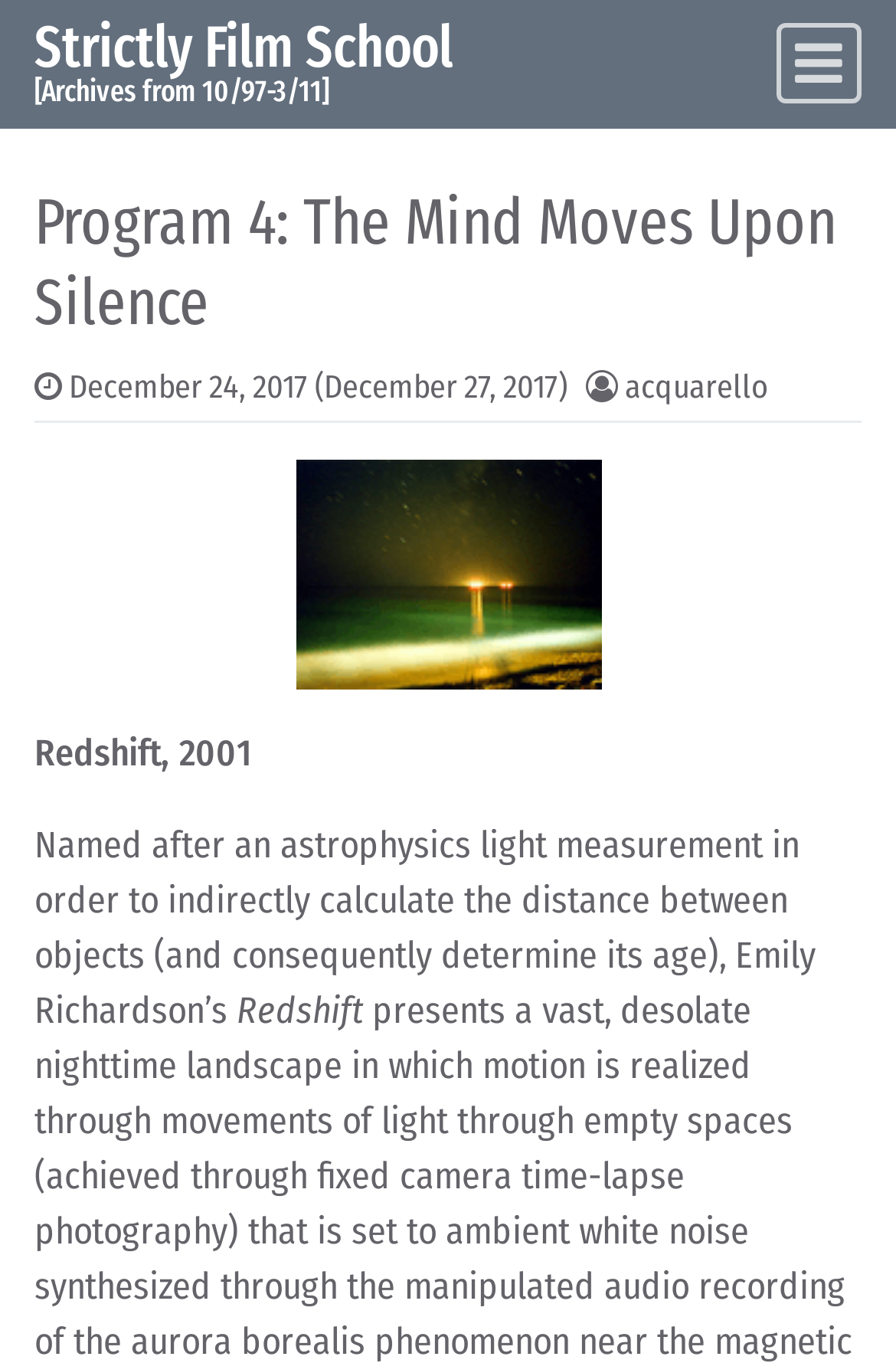What is the name of the film school?
Refer to the image and answer the question using a single word or phrase.

Strictly Film School